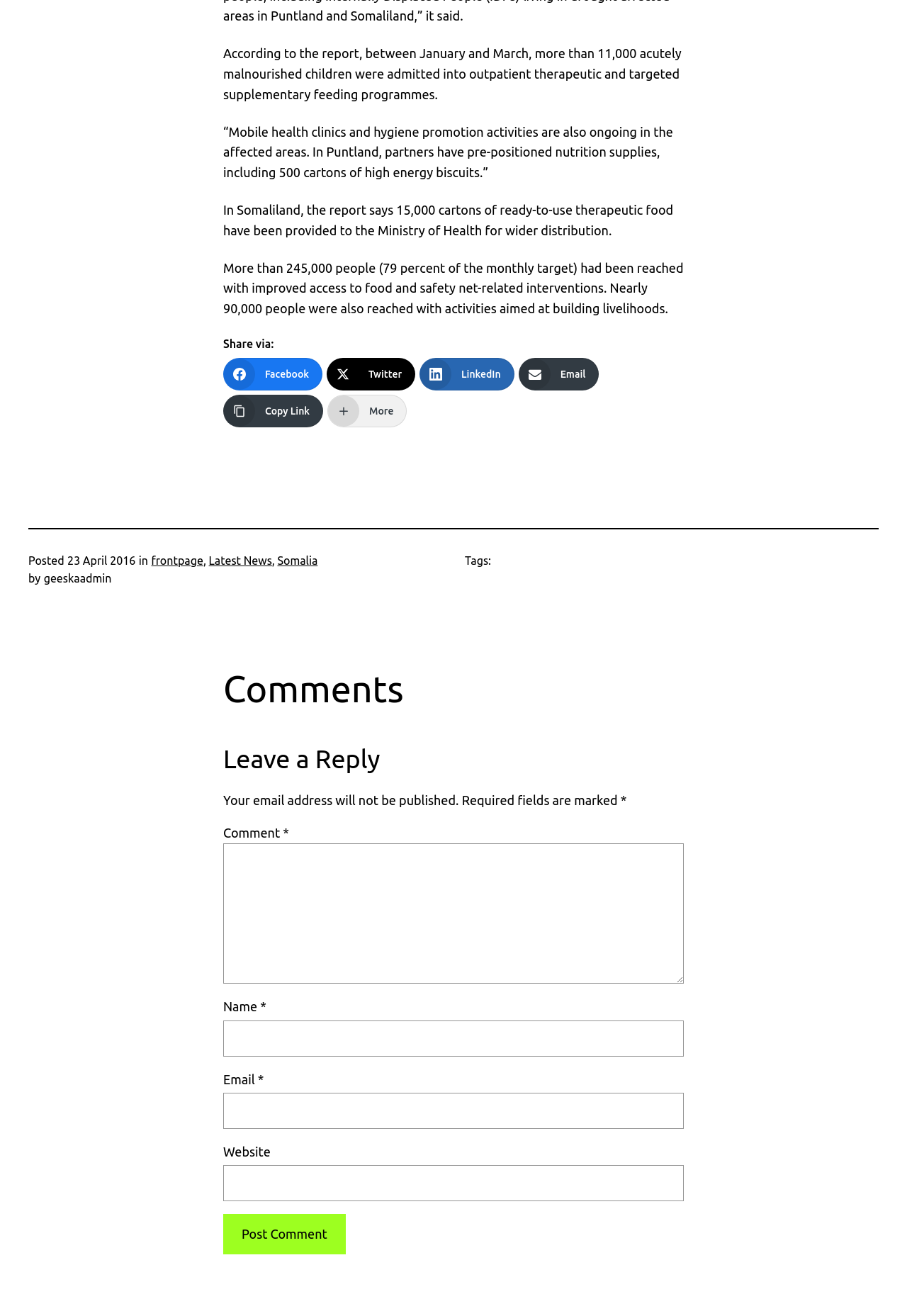Identify the bounding box coordinates of the HTML element based on this description: "Somalia".

[0.306, 0.421, 0.35, 0.431]